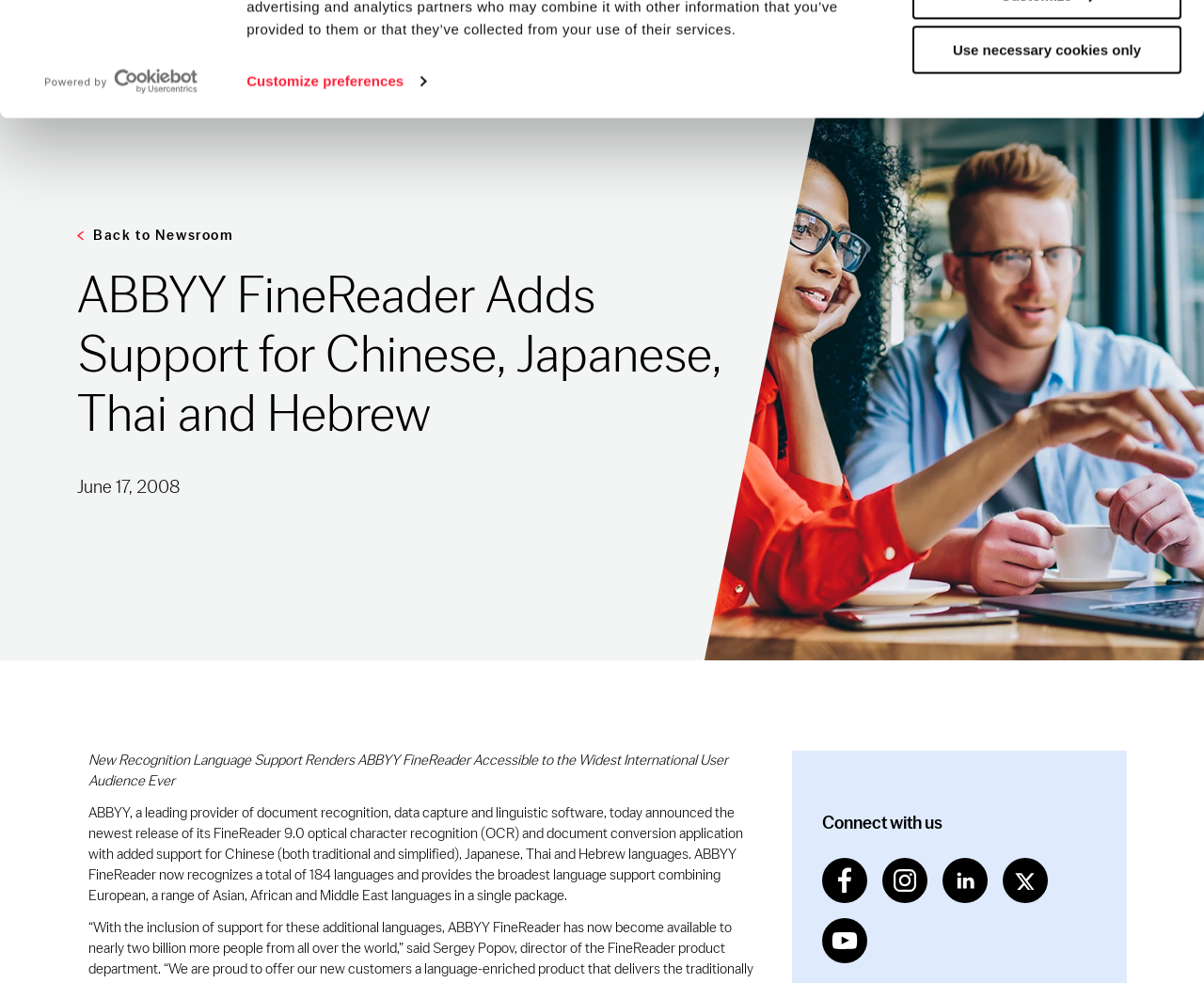What is the principal heading displayed on the webpage?

ABBYY FineReader Adds Support for Chinese, Japanese, Thai and Hebrew